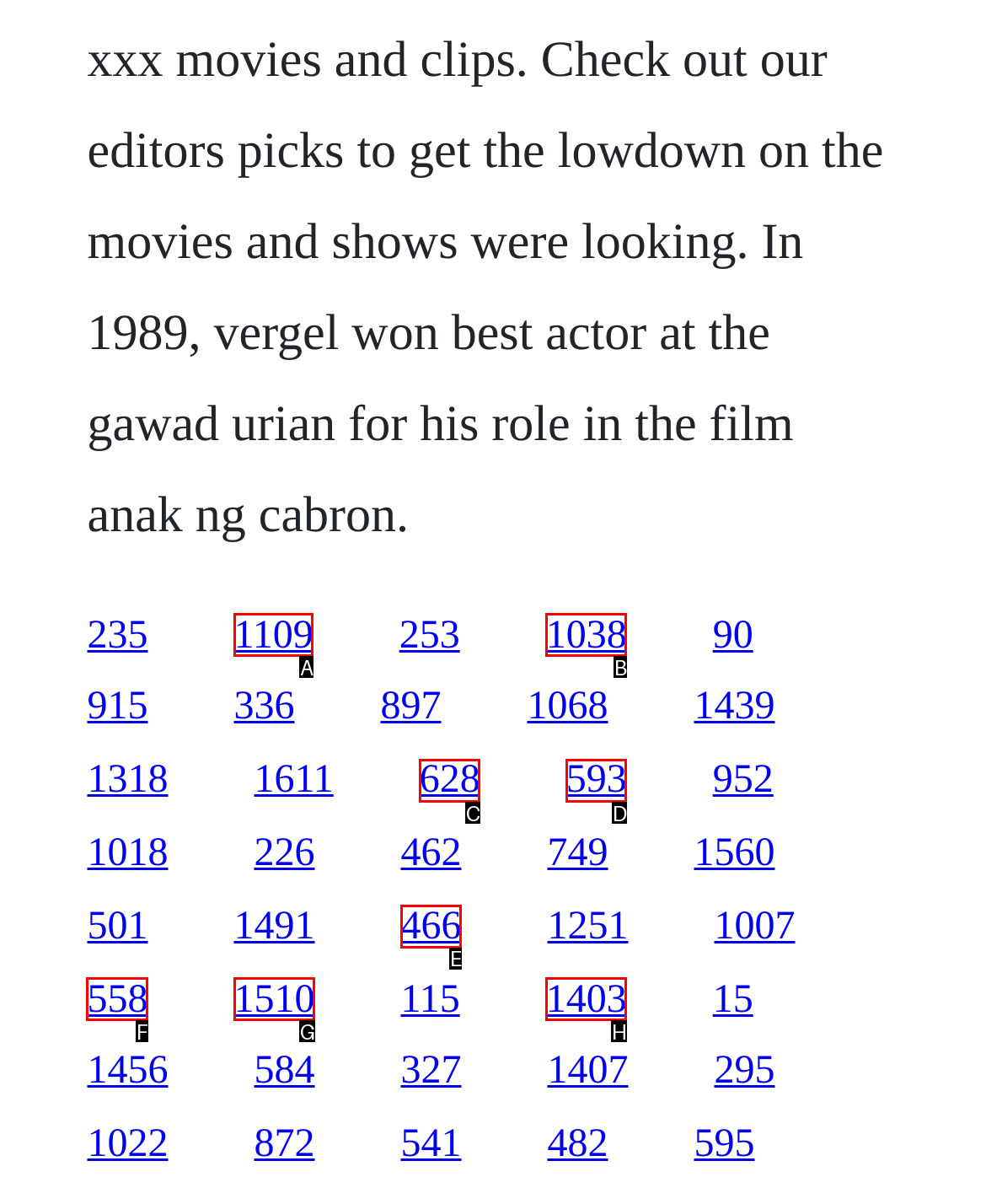Tell me which one HTML element I should click to complete the following task: access the twenty-first link Answer with the option's letter from the given choices directly.

F